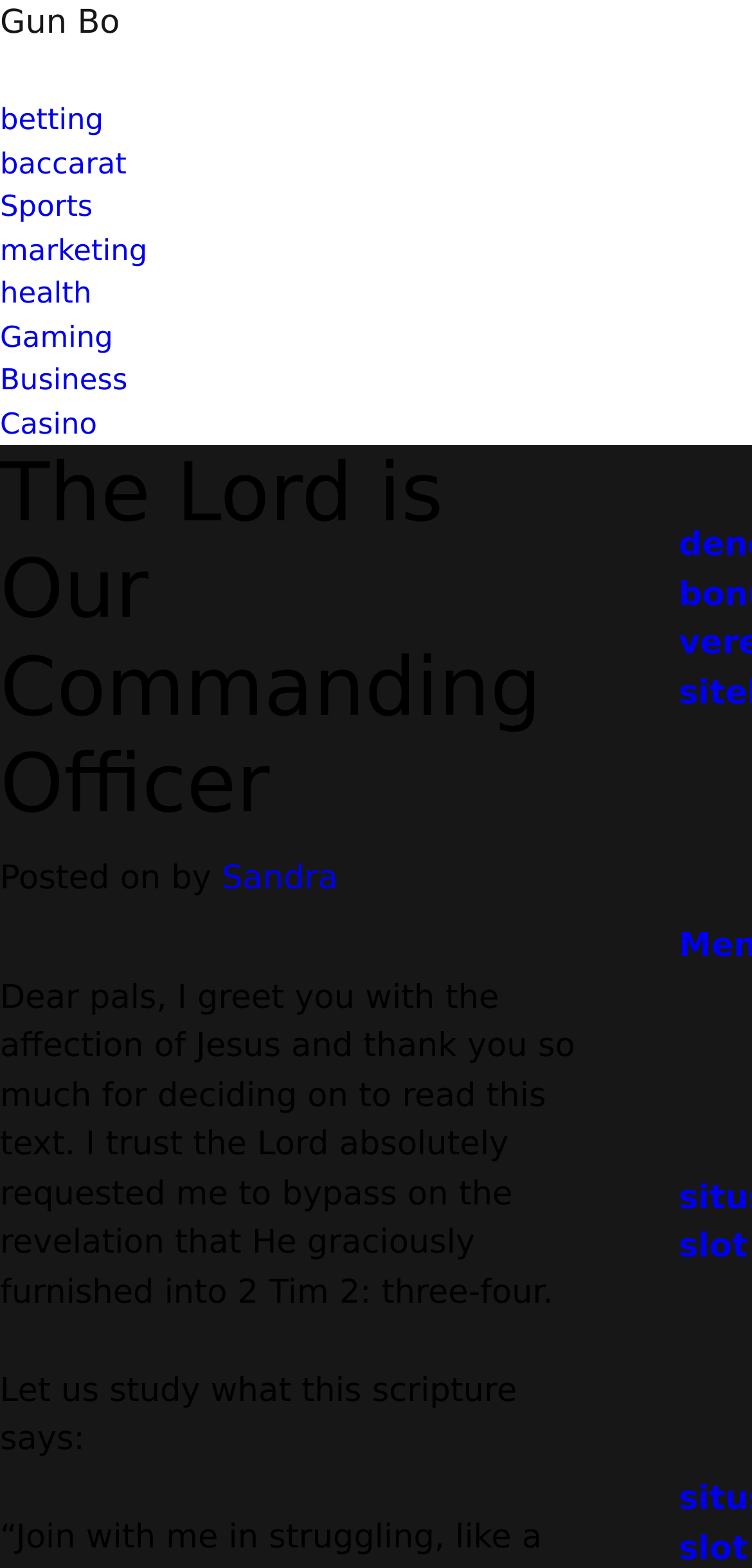Please provide a comprehensive response to the question based on the details in the image: What is the tone of the author's writing?

The author's writing tone is affectionate, as evident from the greeting 'I greet you with the affection of Jesus' and the overall tone of the text, which is warm and inviting.